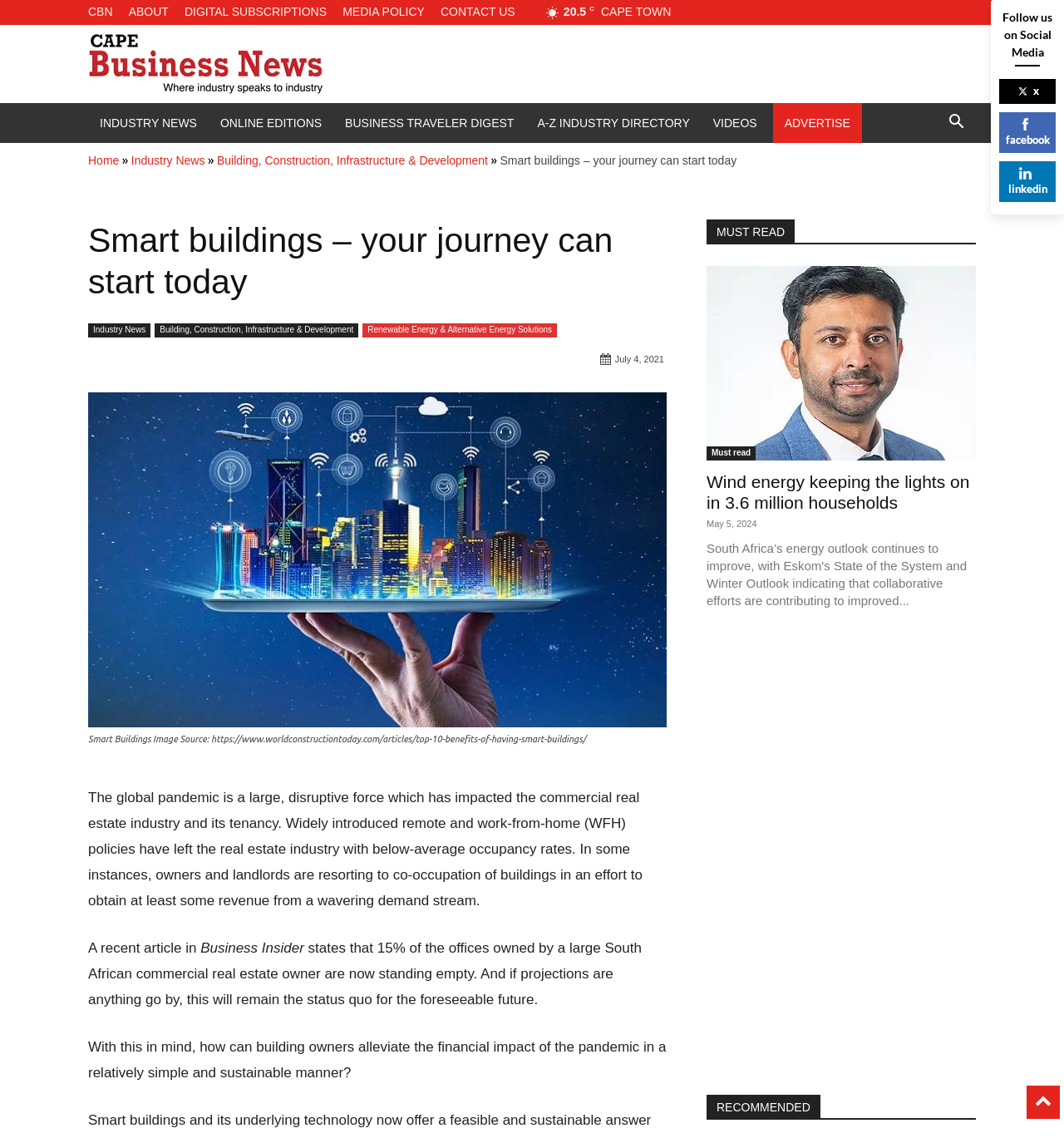Identify the bounding box coordinates of the part that should be clicked to carry out this instruction: "Search for something".

[0.88, 0.102, 0.917, 0.115]